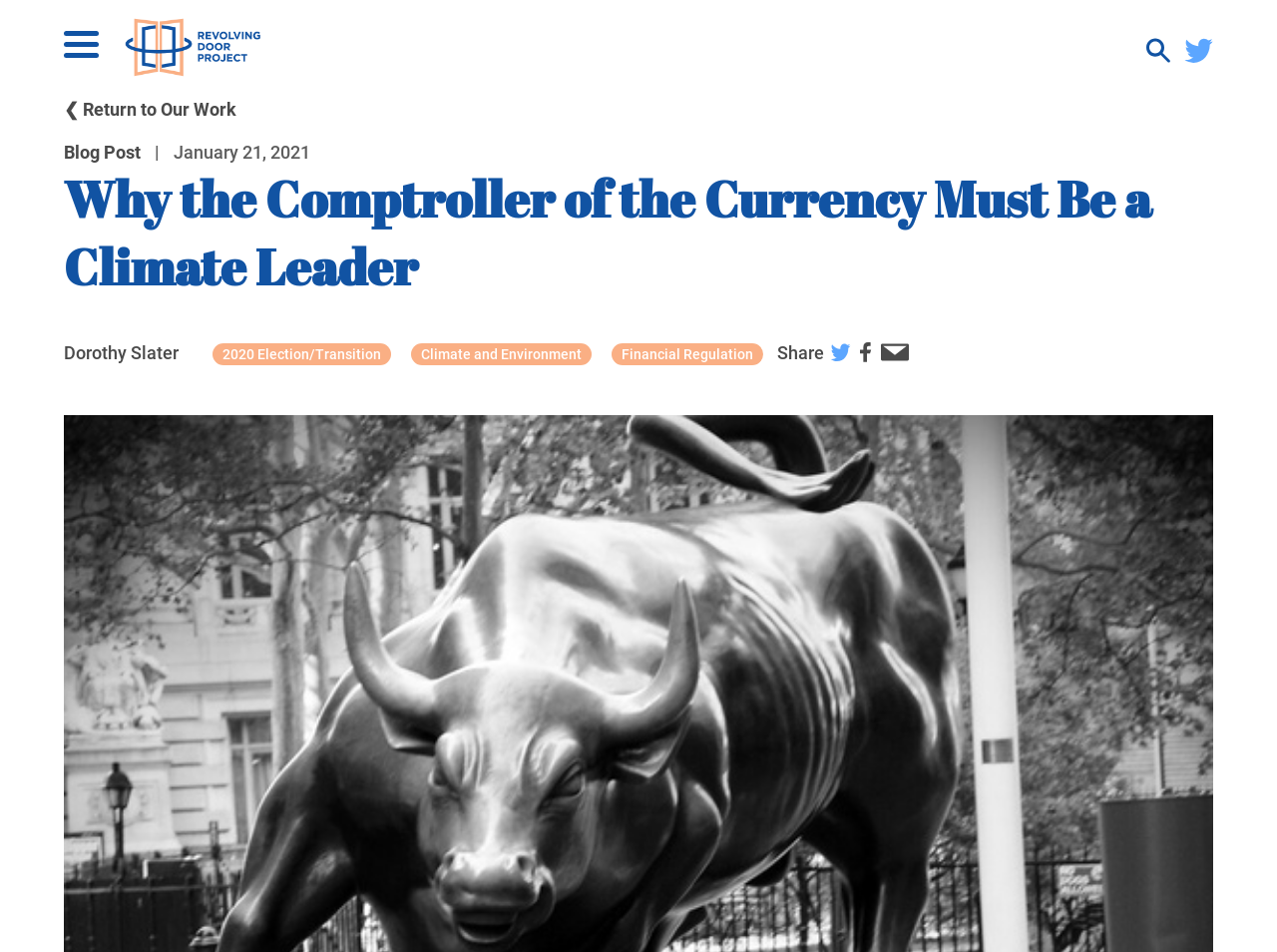Using the given element description, provide the bounding box coordinates (top-left x, top-left y, bottom-right x, bottom-right y) for the corresponding UI element in the screenshot: Climate and Environment

[0.322, 0.361, 0.463, 0.384]